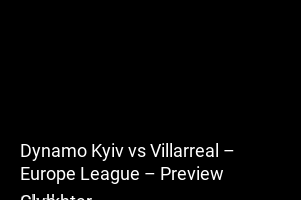What is at stake in the game?
Based on the screenshot, give a detailed explanation to answer the question.

The caption highlights the importance of the game within the context of the competition, drawing attention to the stakes involved, which is advancing in the tournament.